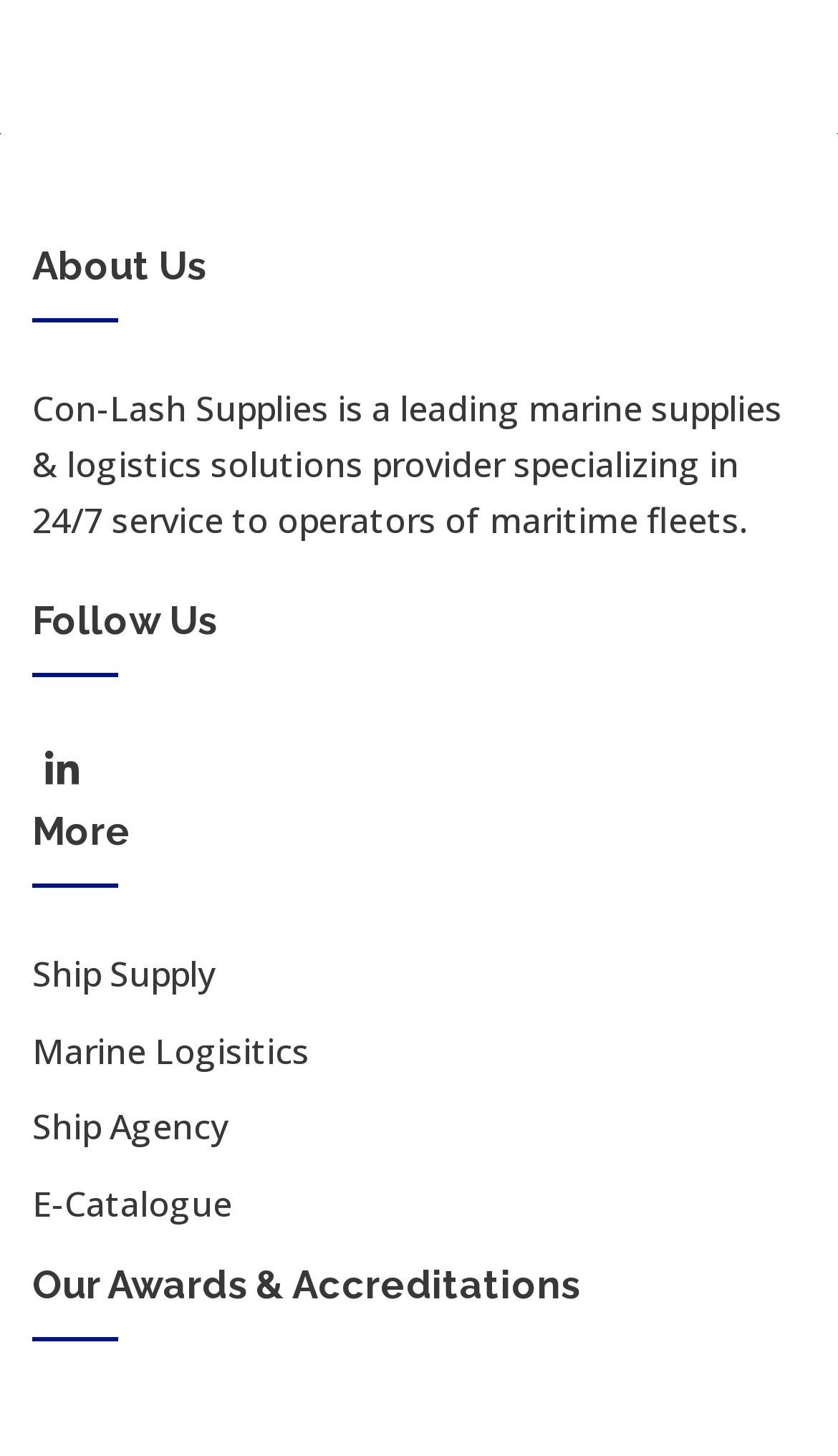What are the services provided by the company?
Offer a detailed and full explanation in response to the question.

The services provided by the company can be found in the links under the 'More' heading, which include Ship Supply, Marine Logisitics, and Ship Agency.